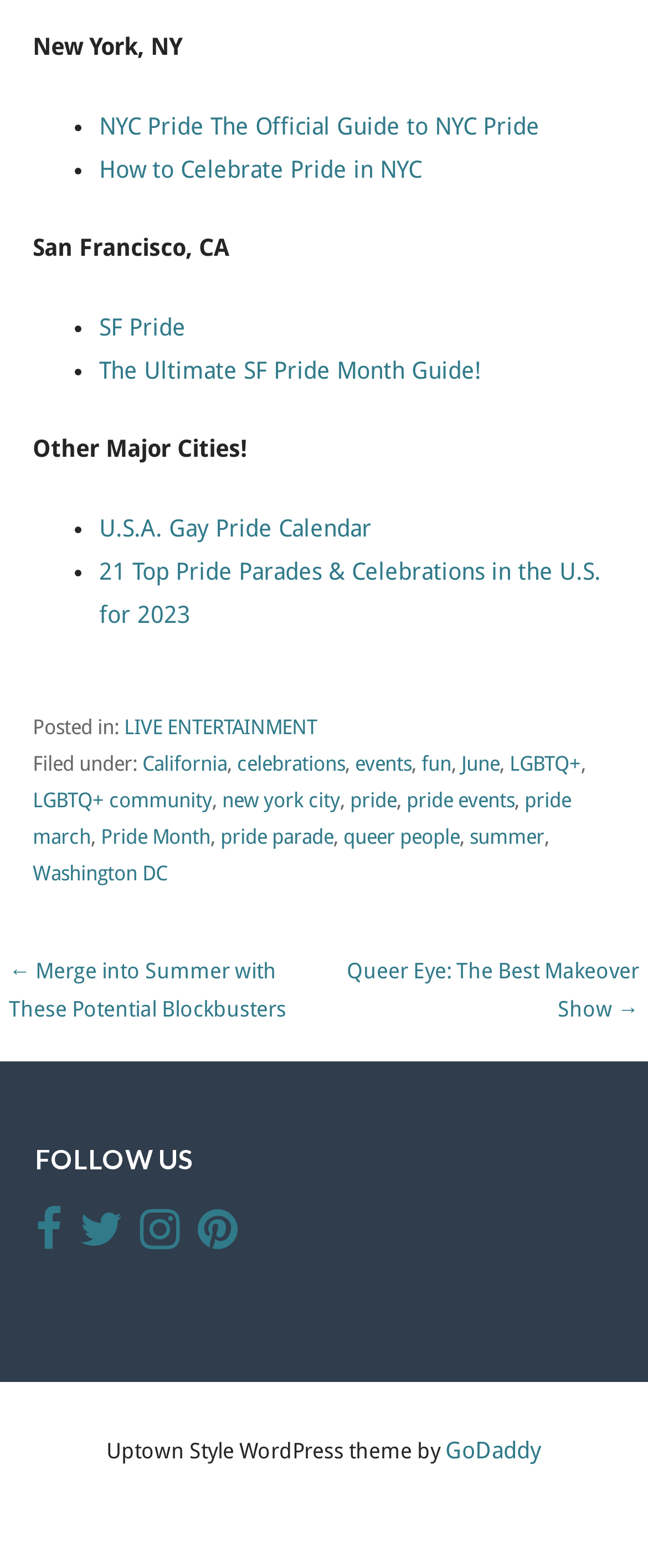Identify the bounding box of the UI element described as follows: "U.S.A. Gay Pride Calendar". Provide the coordinates as four float numbers in the range of 0 to 1 [left, top, right, bottom].

[0.153, 0.328, 0.574, 0.345]